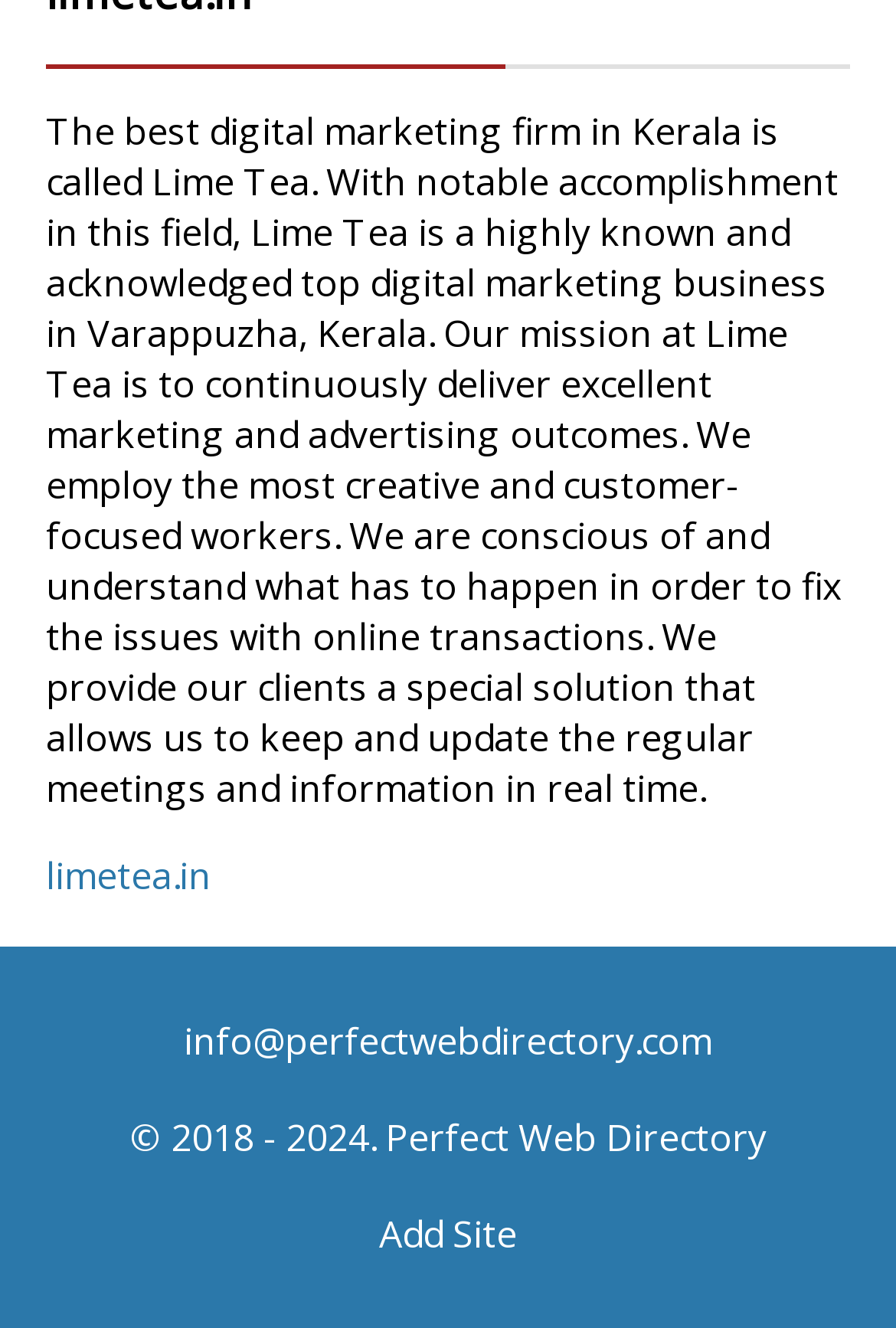Using the provided element description "info@perfectwebdirectory.com", determine the bounding box coordinates of the UI element.

[0.205, 0.764, 0.795, 0.802]